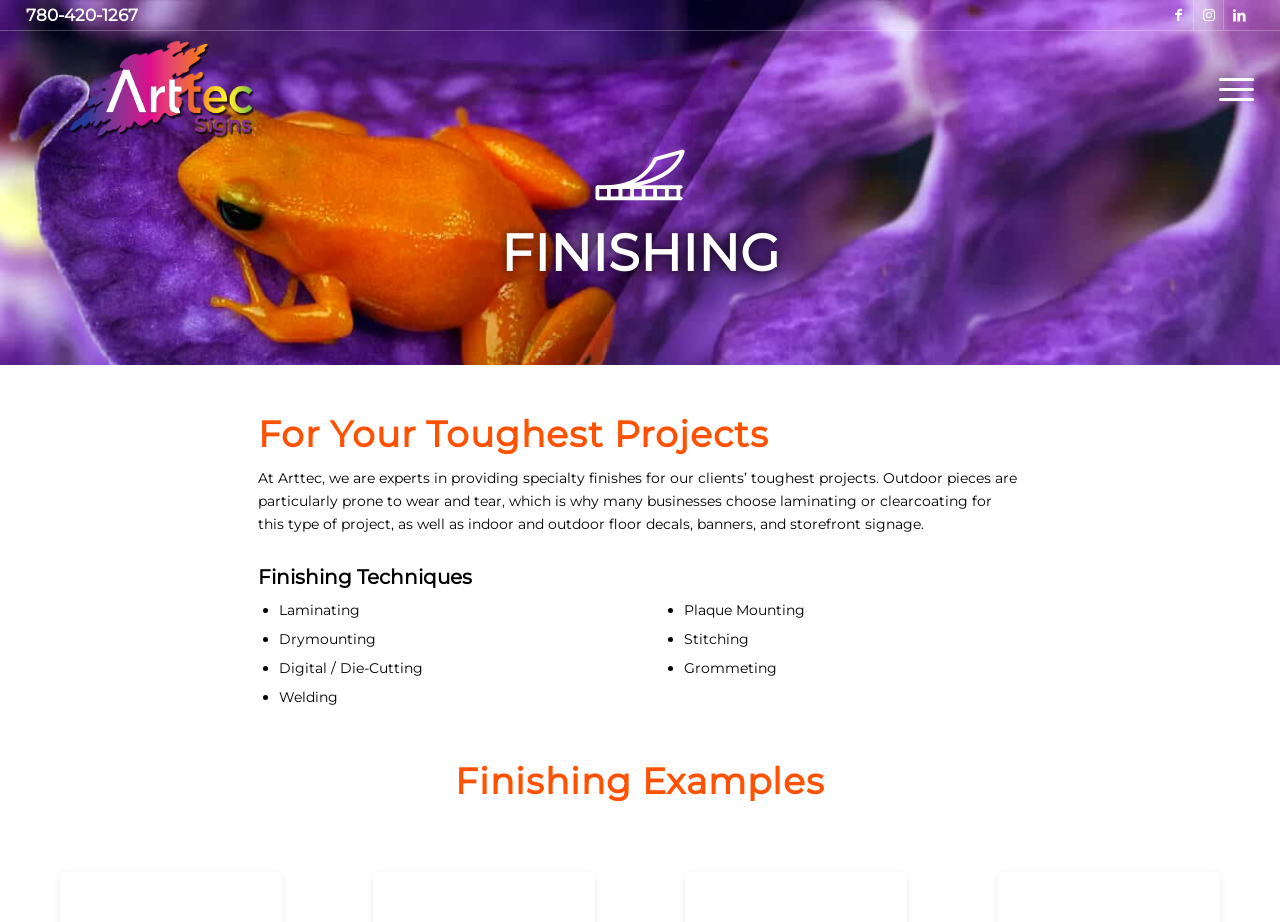Please analyze the image and provide a thorough answer to the question:
What is the purpose of laminating in signage?

I found this information by reading the paragraph of text that mentions laminating as a finishing technique, and it explains that it's used to protect outdoor signs from wear and tear.